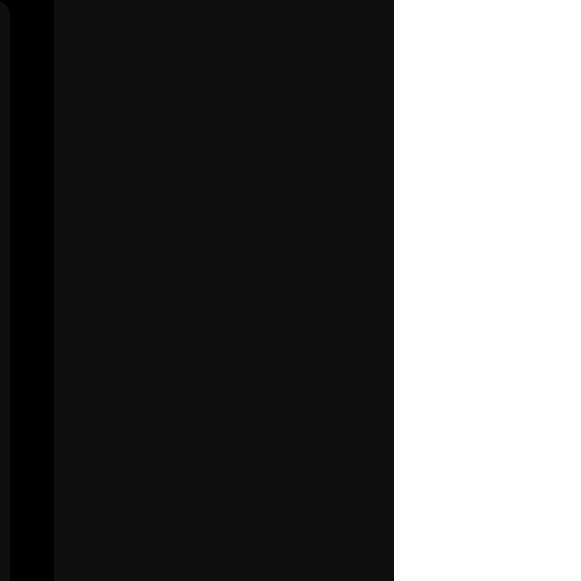Provide a one-word or one-phrase answer to the question:
What is the purpose of the non-slip grip on the controller?

Enhanced handling